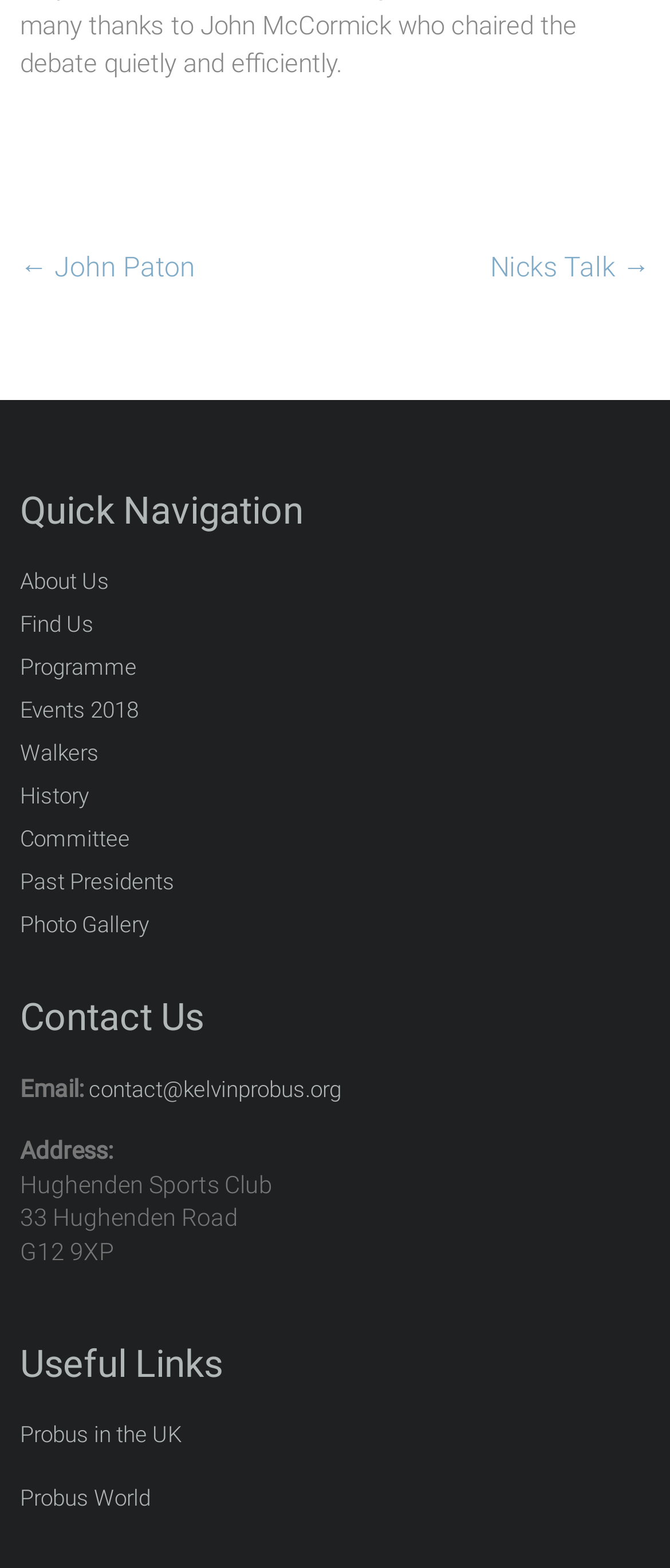Identify the bounding box coordinates of the clickable region to carry out the given instruction: "Read the Disclaimer".

None